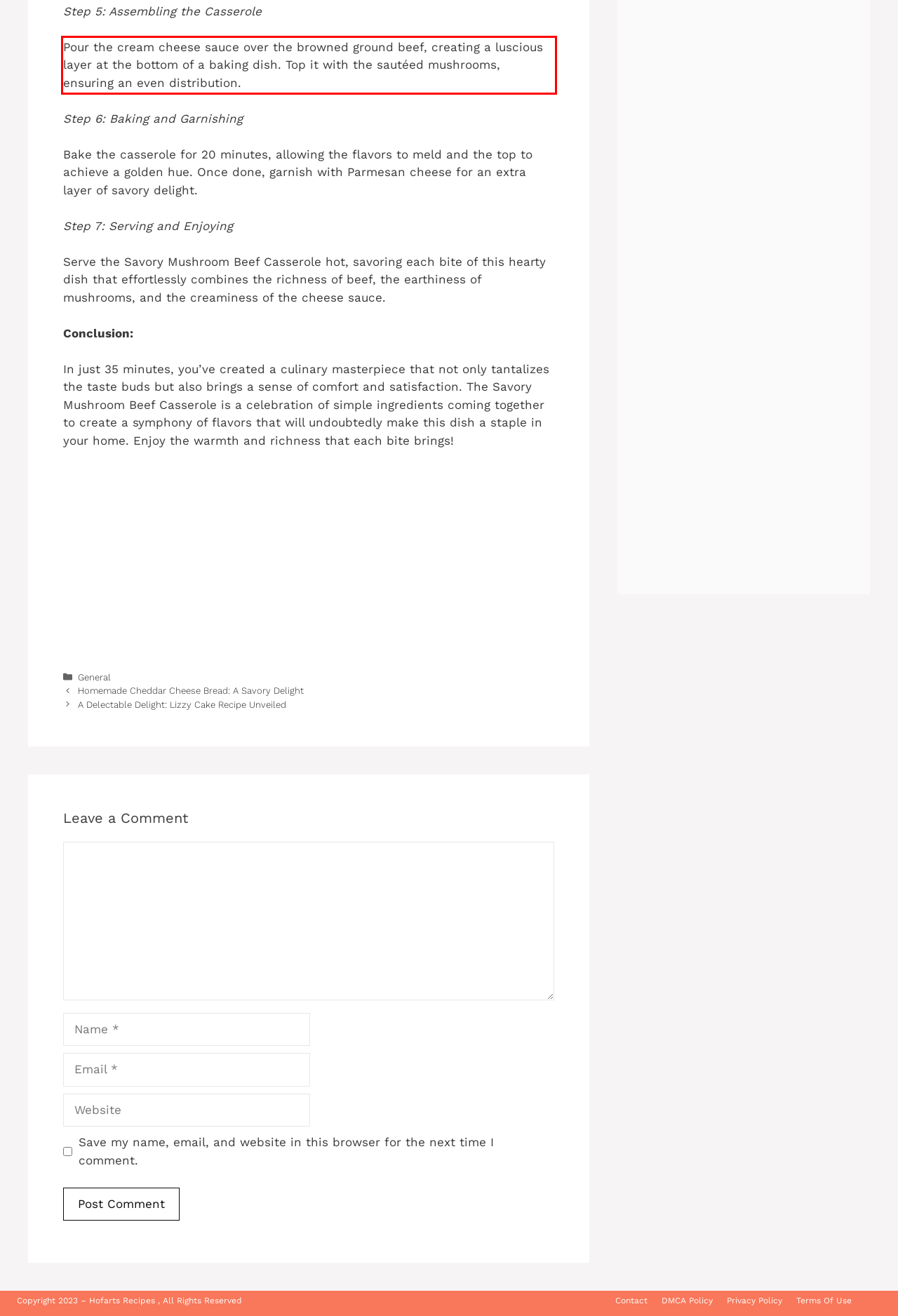You have a screenshot of a webpage where a UI element is enclosed in a red rectangle. Perform OCR to capture the text inside this red rectangle.

Pour the cream cheese sauce over the browned ground beef, creating a luscious layer at the bottom of a baking dish. Top it with the sautéed mushrooms, ensuring an even distribution.